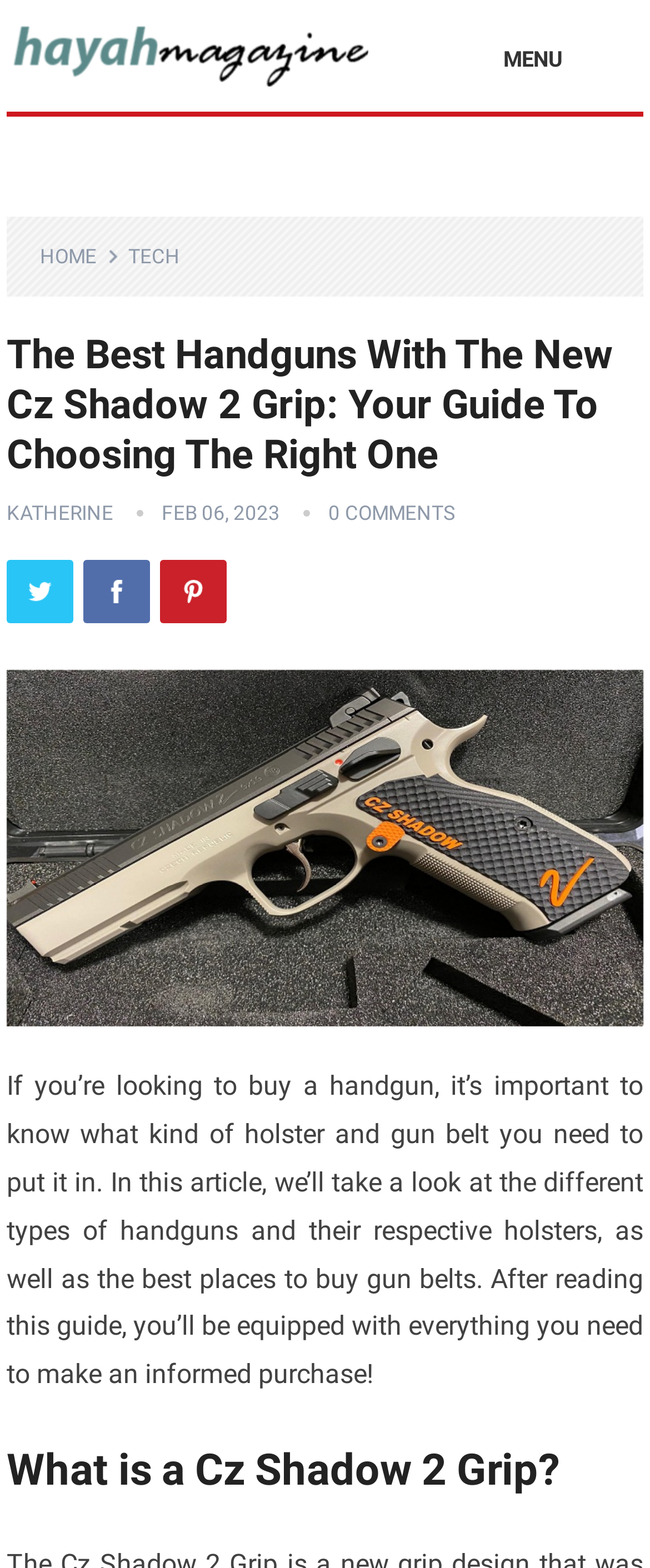By analyzing the image, answer the following question with a detailed response: What is the topic of the image?

I found the topic of the image by looking at the image description 'Cz Shadow 2 Grip' which is located below the heading and above the text about the article.